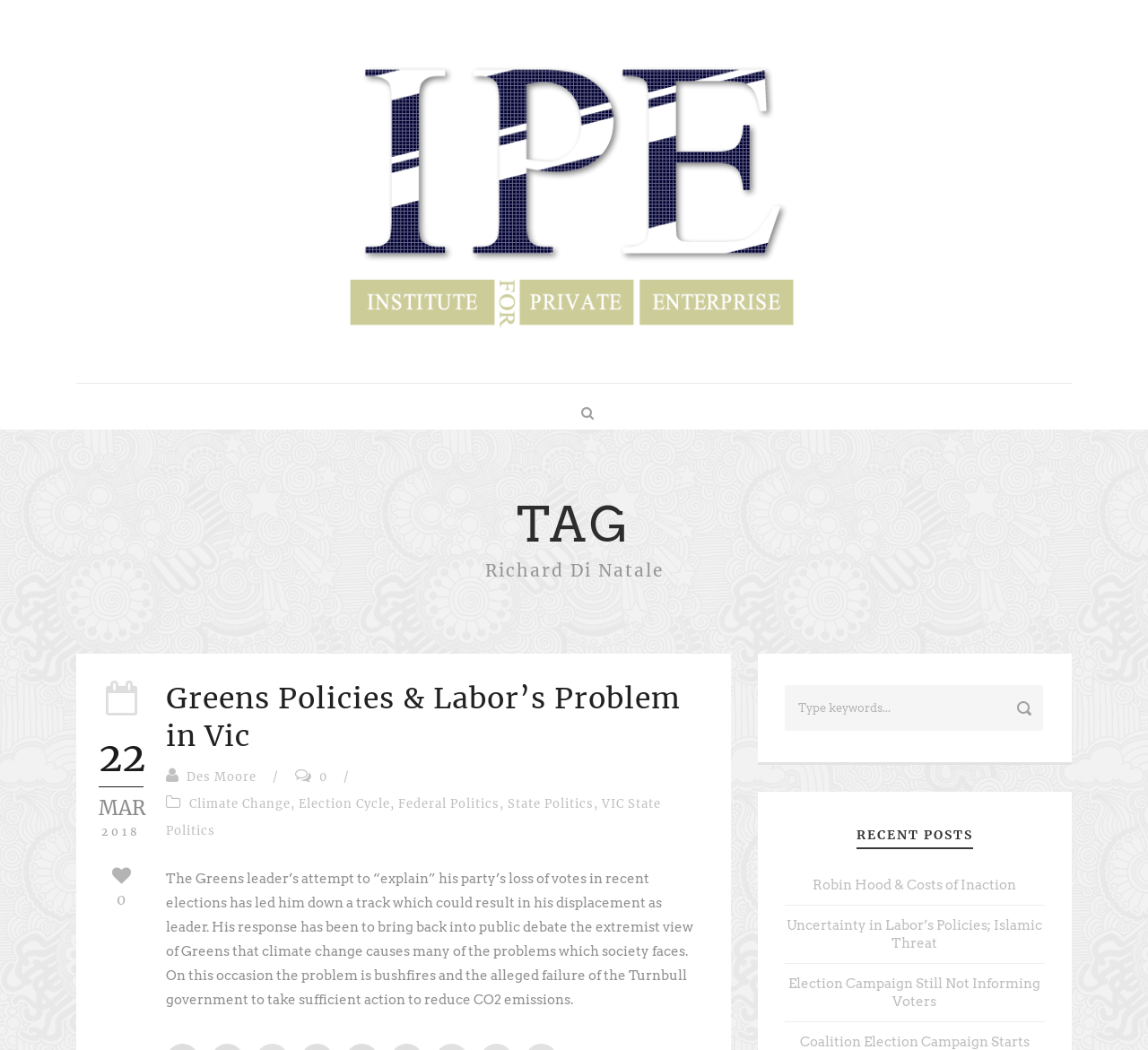Can you show the bounding box coordinates of the region to click on to complete the task described in the instruction: "Click the link to view Richard Di Natale's page"?

[0.066, 0.533, 0.934, 0.554]